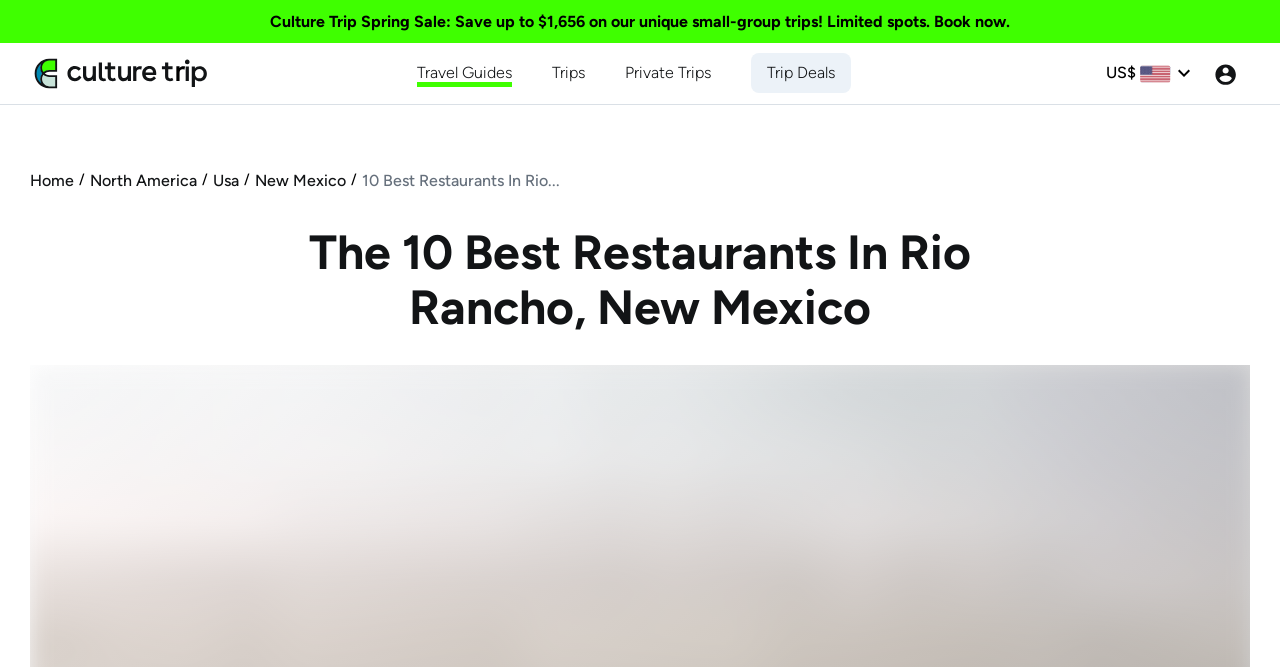Locate the bounding box coordinates of the clickable area needed to fulfill the instruction: "Sort by Name".

[0.947, 0.092, 0.965, 0.128]